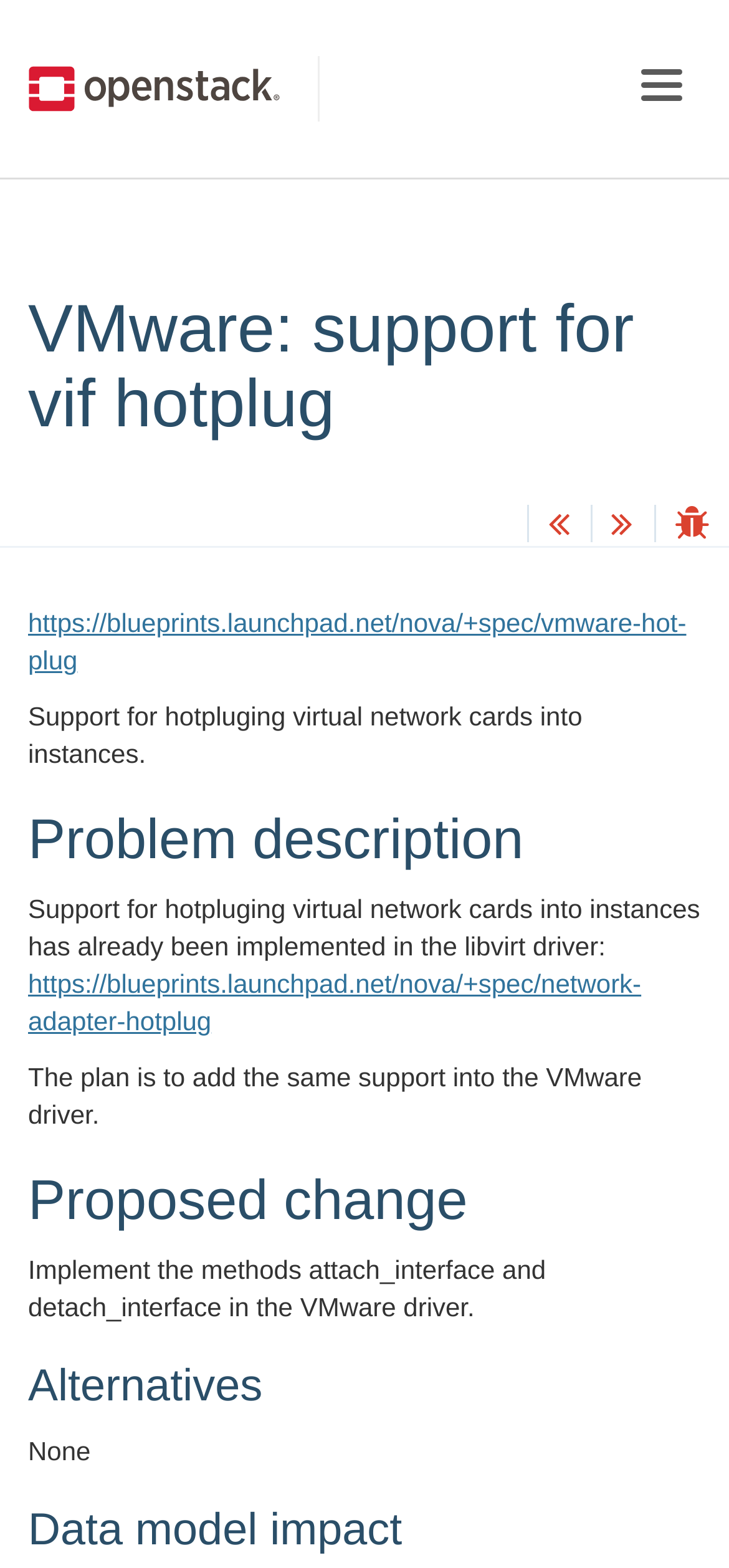What is the impact of the proposed change on the data model?
Make sure to answer the question with a detailed and comprehensive explanation.

The data model impact section of the webpage does not provide any specific details on how the proposed change will affect the data model, implying that the impact is either unknown or not significant.